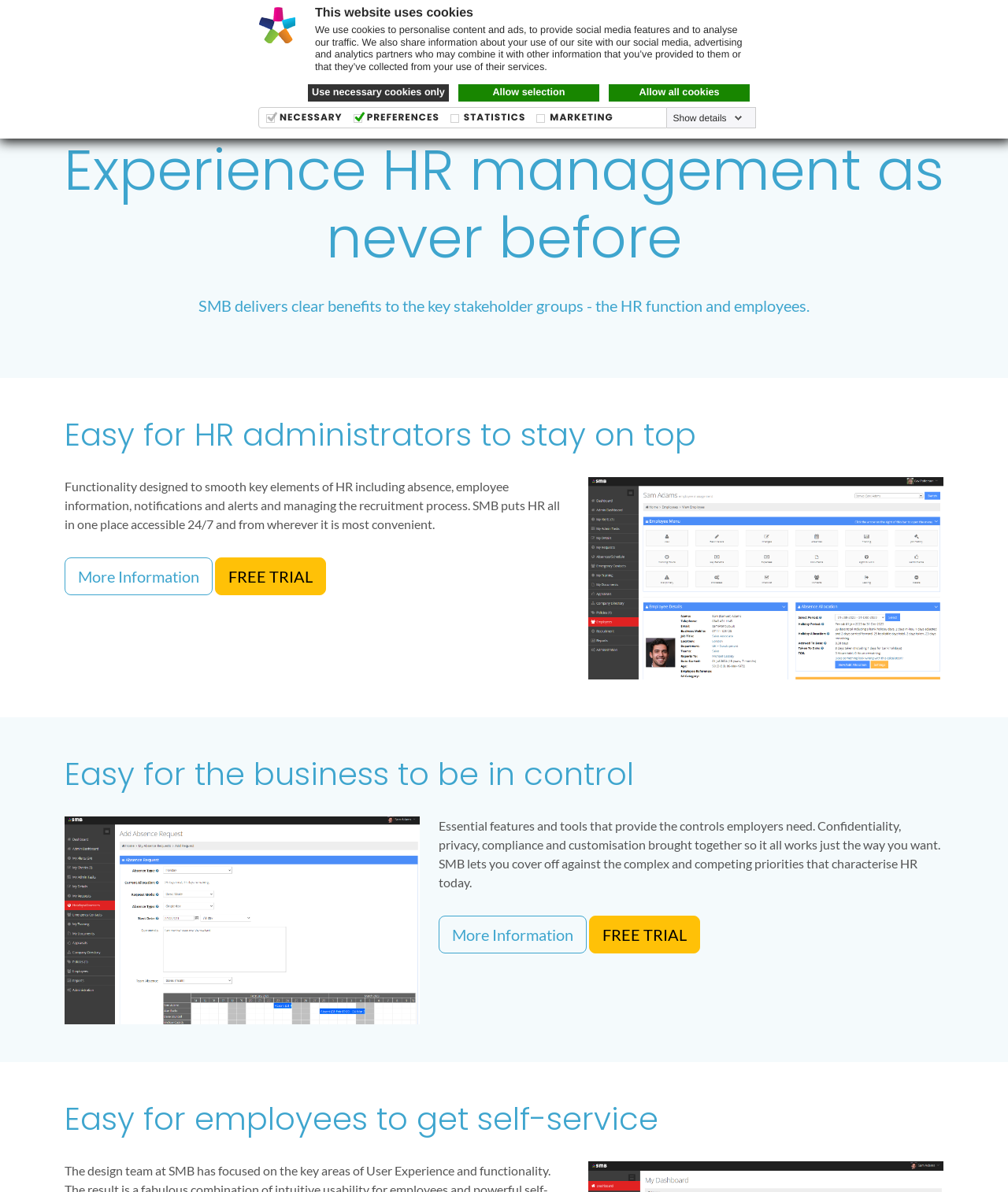Please find the bounding box for the UI component described as follows: "alt="SMB Logo"".

[0.038, 0.0, 0.136, 0.066]